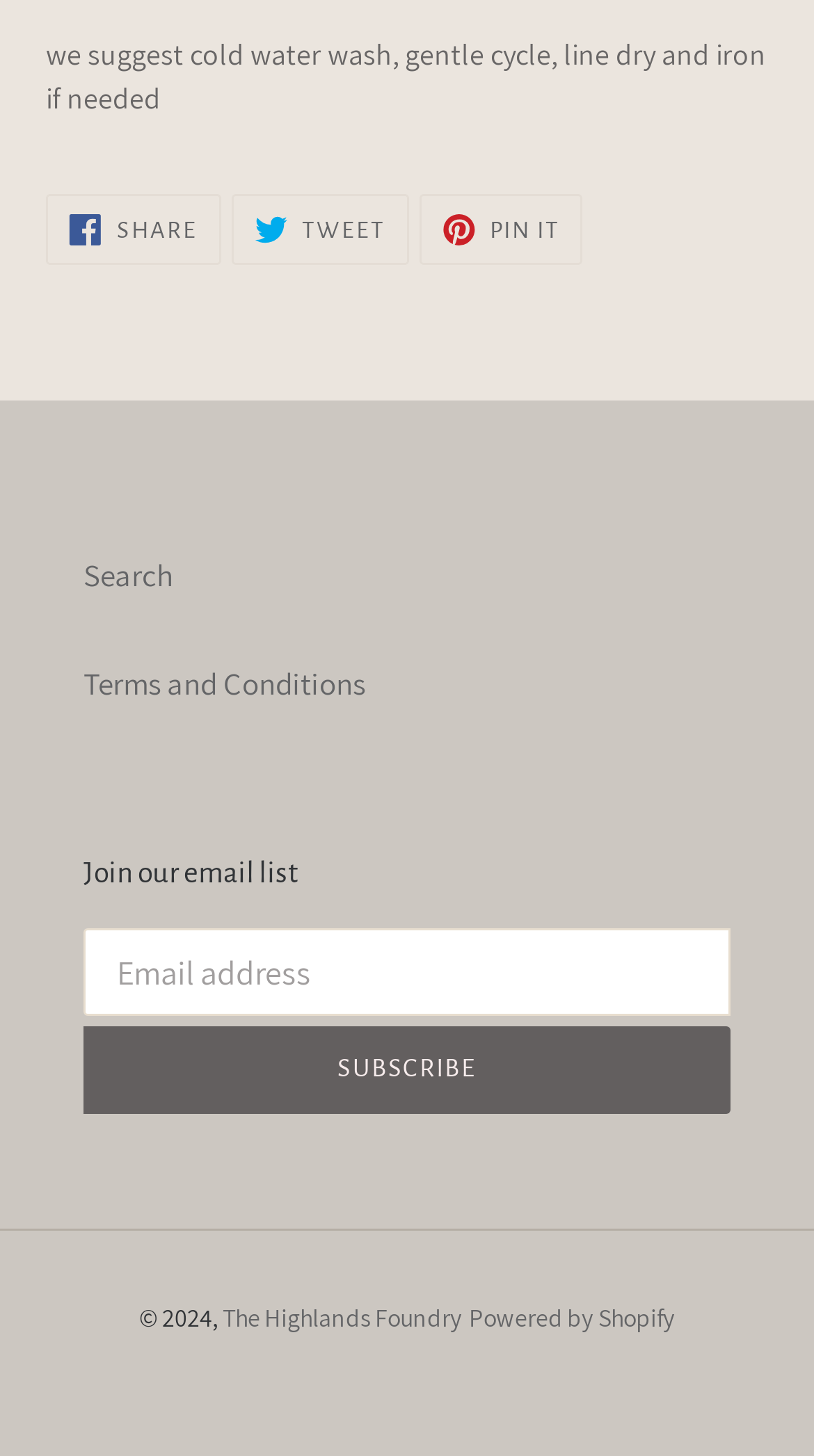Locate the bounding box coordinates of the clickable element to fulfill the following instruction: "Share on Facebook". Provide the coordinates as four float numbers between 0 and 1 in the format [left, top, right, bottom].

[0.056, 0.134, 0.271, 0.182]